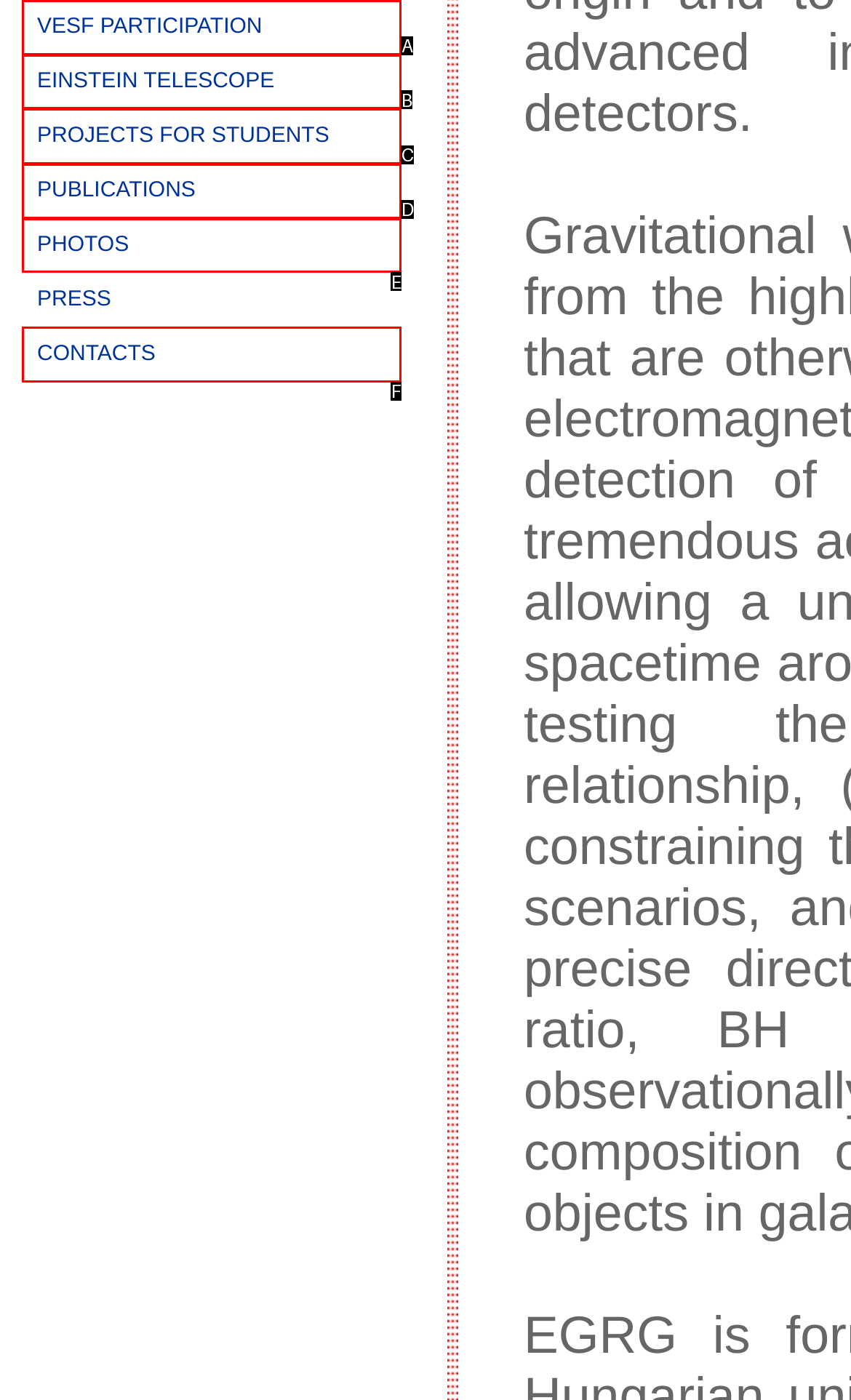From the given choices, determine which HTML element matches the description: VESF PARTICIPATION. Reply with the appropriate letter.

A